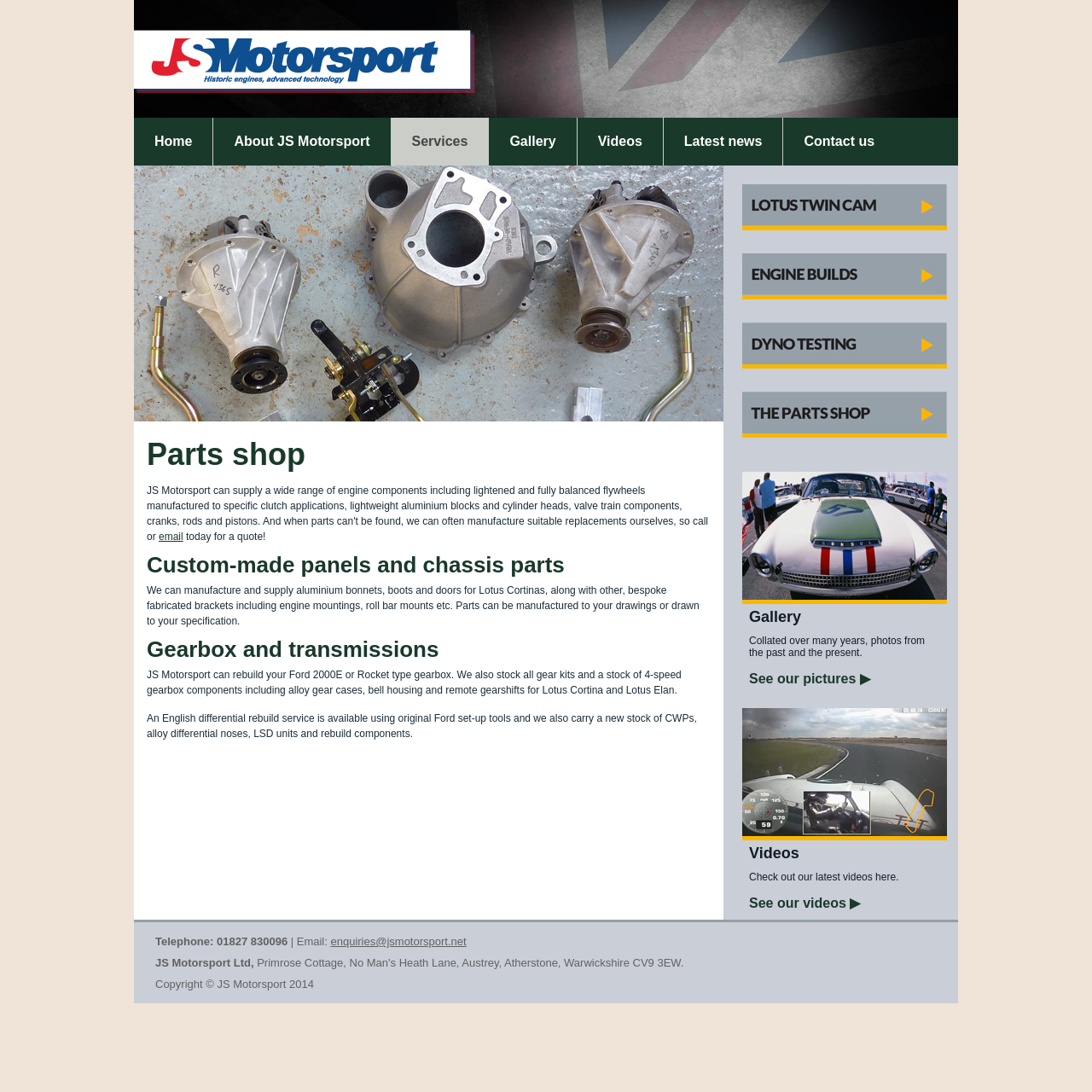Please predict the bounding box coordinates of the element's region where a click is necessary to complete the following instruction: "View the gallery". The coordinates should be represented by four float numbers between 0 and 1, i.e., [left, top, right, bottom].

[0.686, 0.615, 0.797, 0.628]